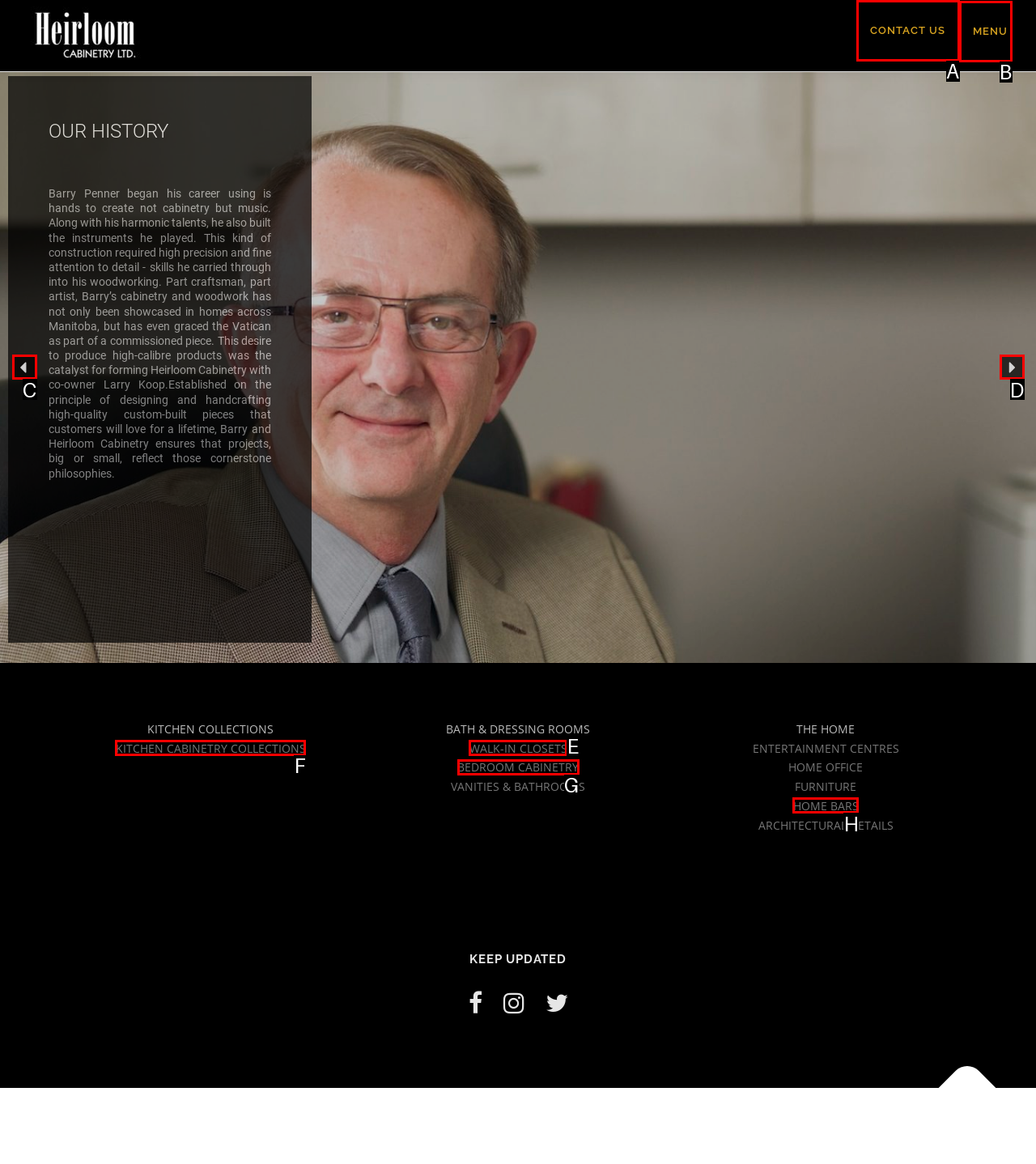Determine the letter of the element you should click to carry out the task: Click on KITCHEN CABINETRY COLLECTIONS
Answer with the letter from the given choices.

F